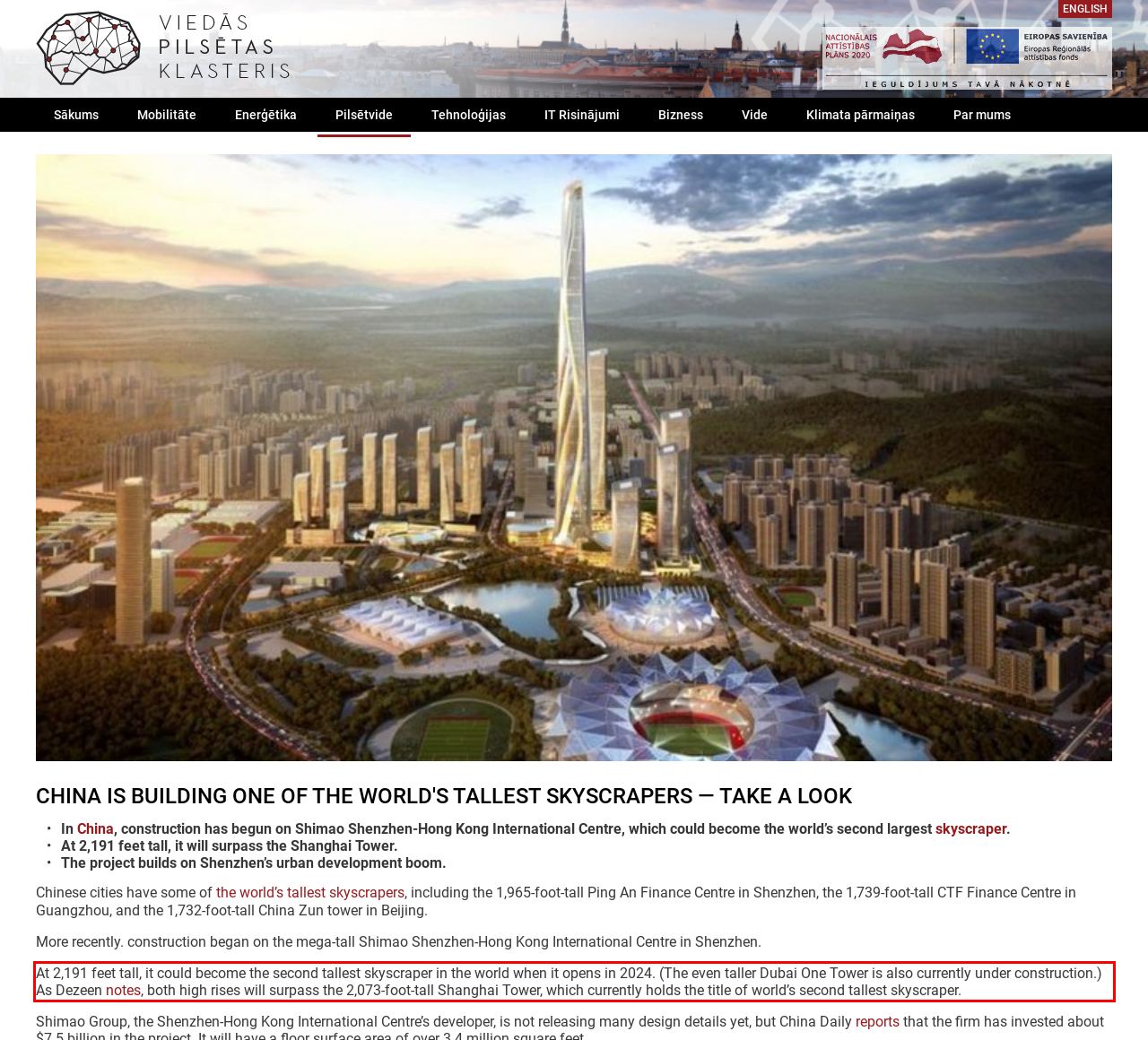Given a screenshot of a webpage with a red bounding box, extract the text content from the UI element inside the red bounding box.

At 2,191 feet tall, it could become the second tallest skyscraper in the world when it opens in 2024. (The even taller Dubai One Tower is also currently under construction.) As Dezeen notes, both high rises will surpass the 2,073-foot-tall Shanghai Tower, which currently holds the title of world’s second tallest skyscraper.